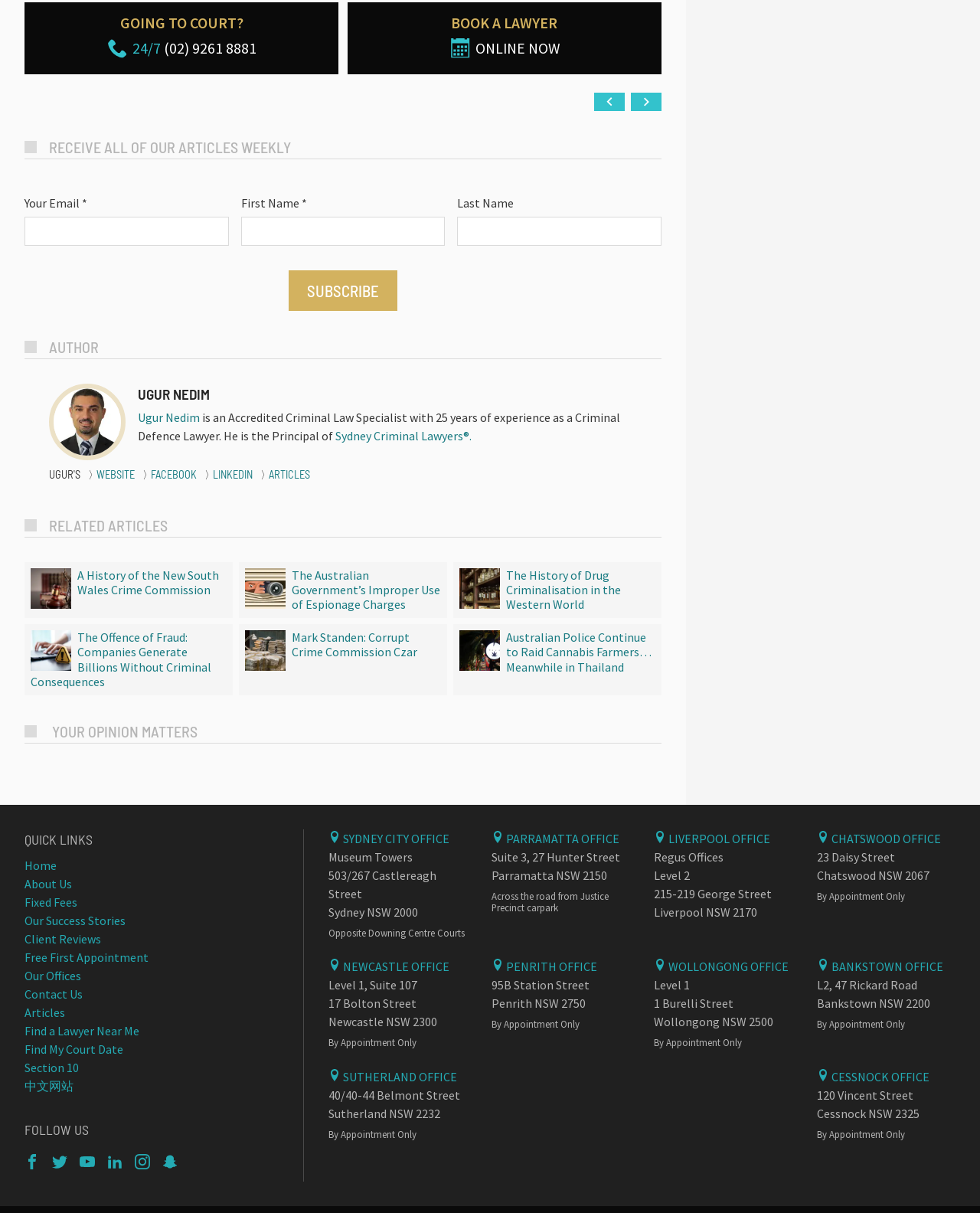Find the bounding box coordinates for the HTML element described in this sentence: "Book A Lawyer Online Now". Provide the coordinates as four float numbers between 0 and 1, in the format [left, top, right, bottom].

[0.354, 0.012, 0.675, 0.051]